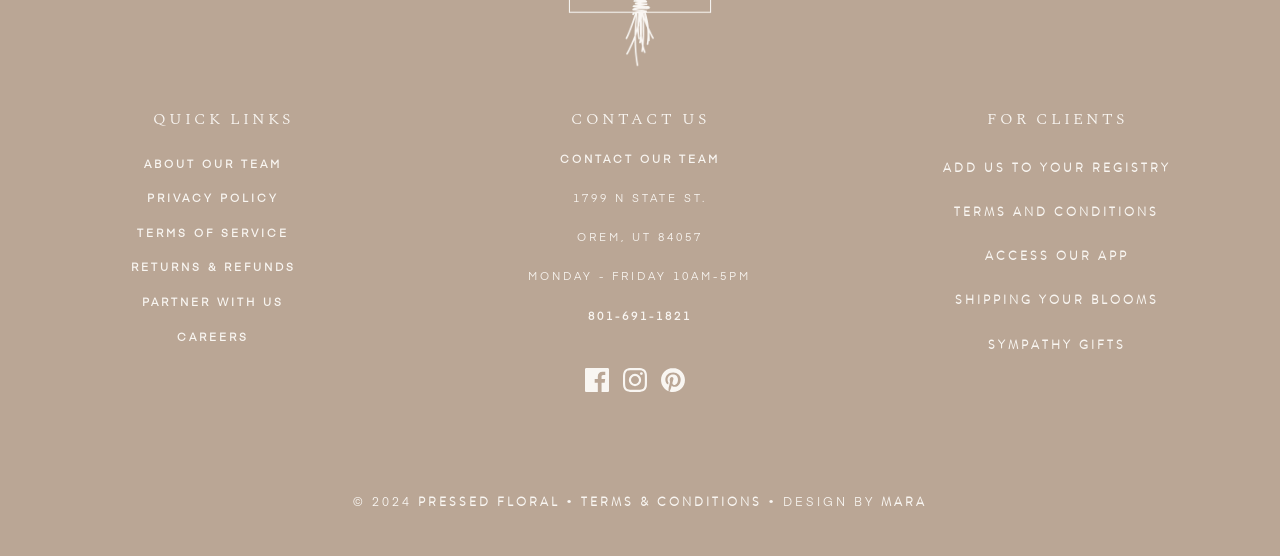What is the name of the company?
Utilize the information in the image to give a detailed answer to the question.

I found the company's name by looking at the footer section, where it is listed as 'PRESSED FLORAL'.